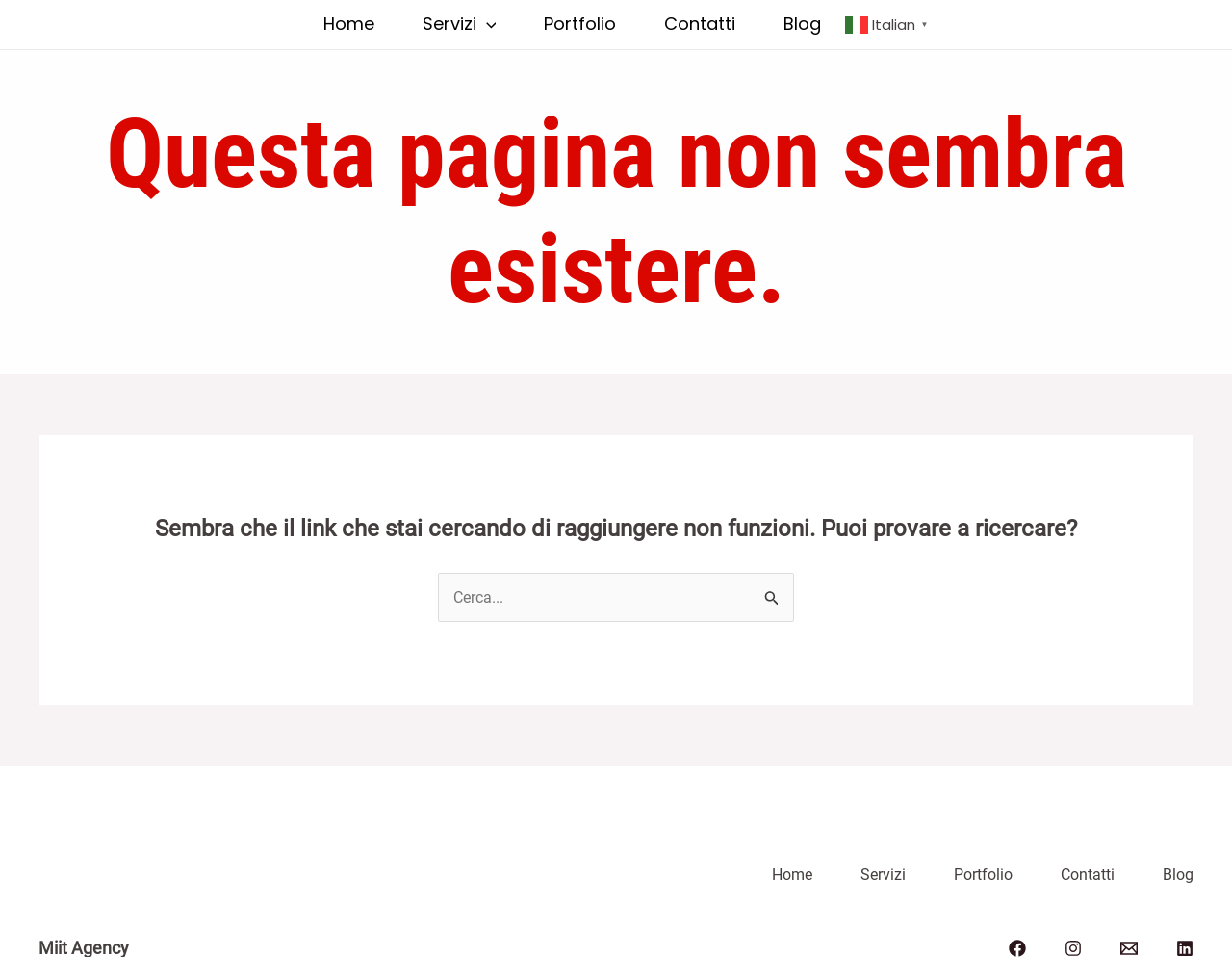Determine the coordinates of the bounding box for the clickable area needed to execute this instruction: "Read the review of Slipper VSR".

None